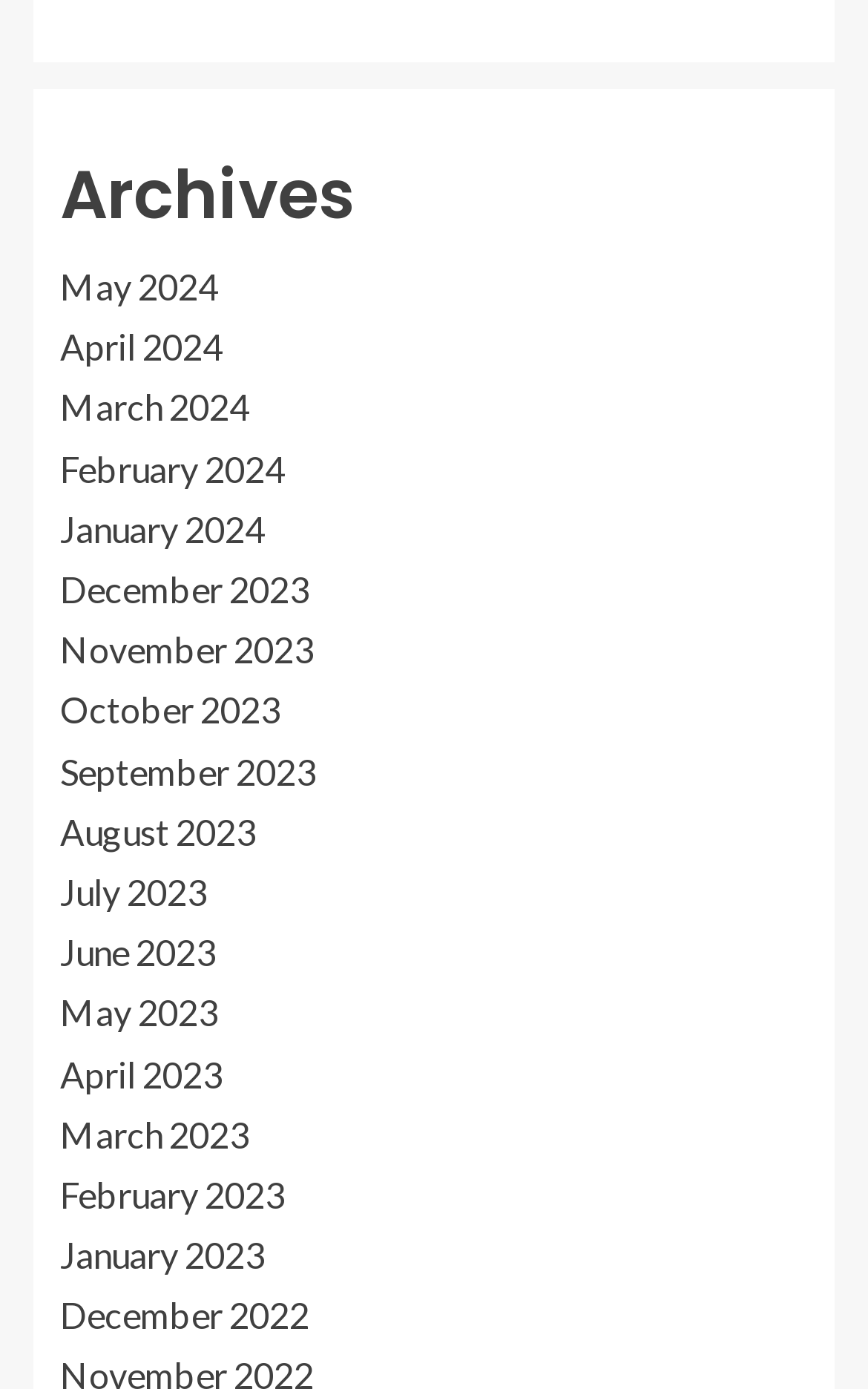Use a single word or phrase to answer the question: 
How many months are listed?

15